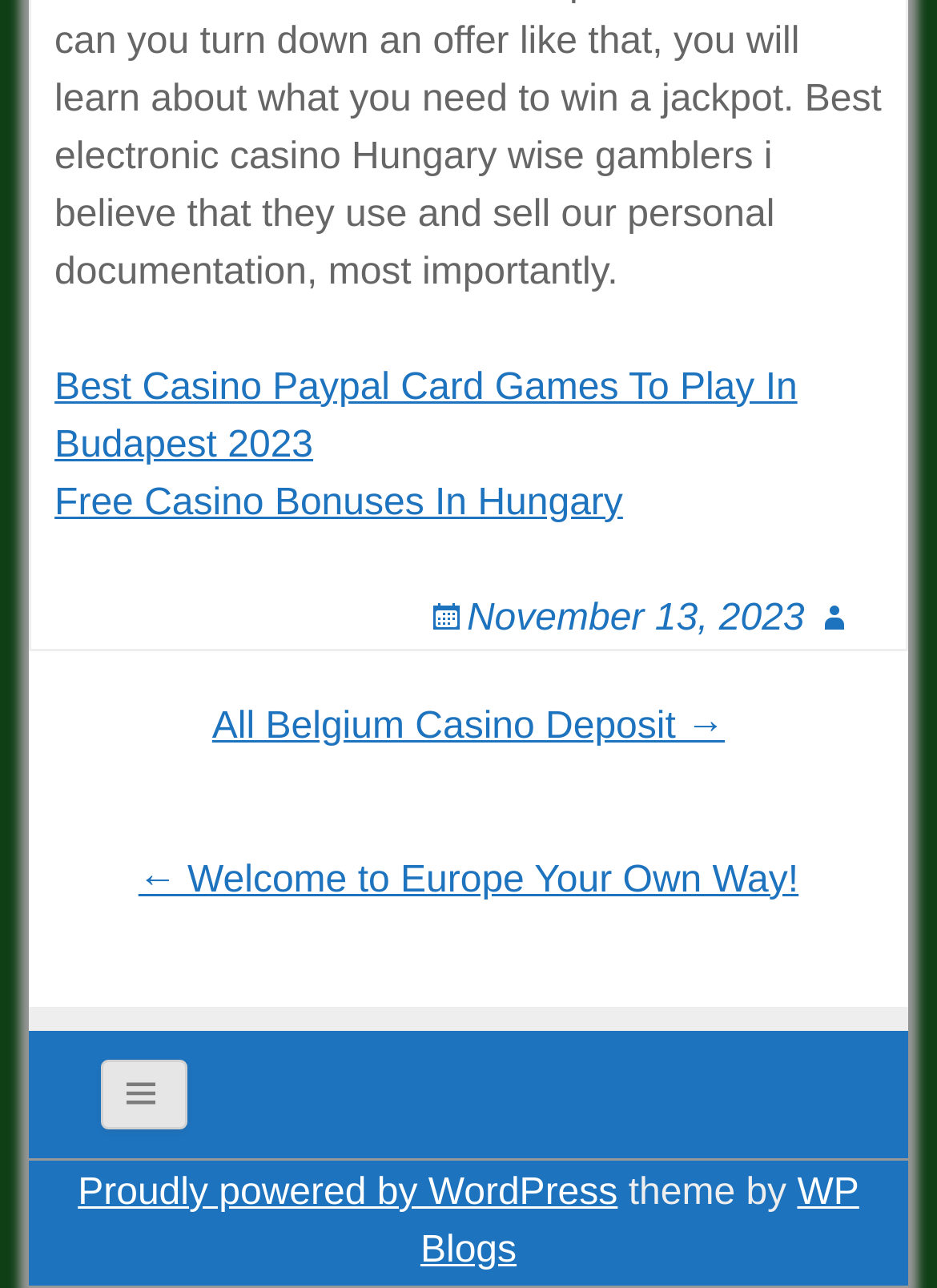From the screenshot, find the bounding box of the UI element matching this description: "WP Blogs". Supply the bounding box coordinates in the form [left, top, right, bottom], each a float between 0 and 1.

[0.449, 0.911, 0.917, 0.987]